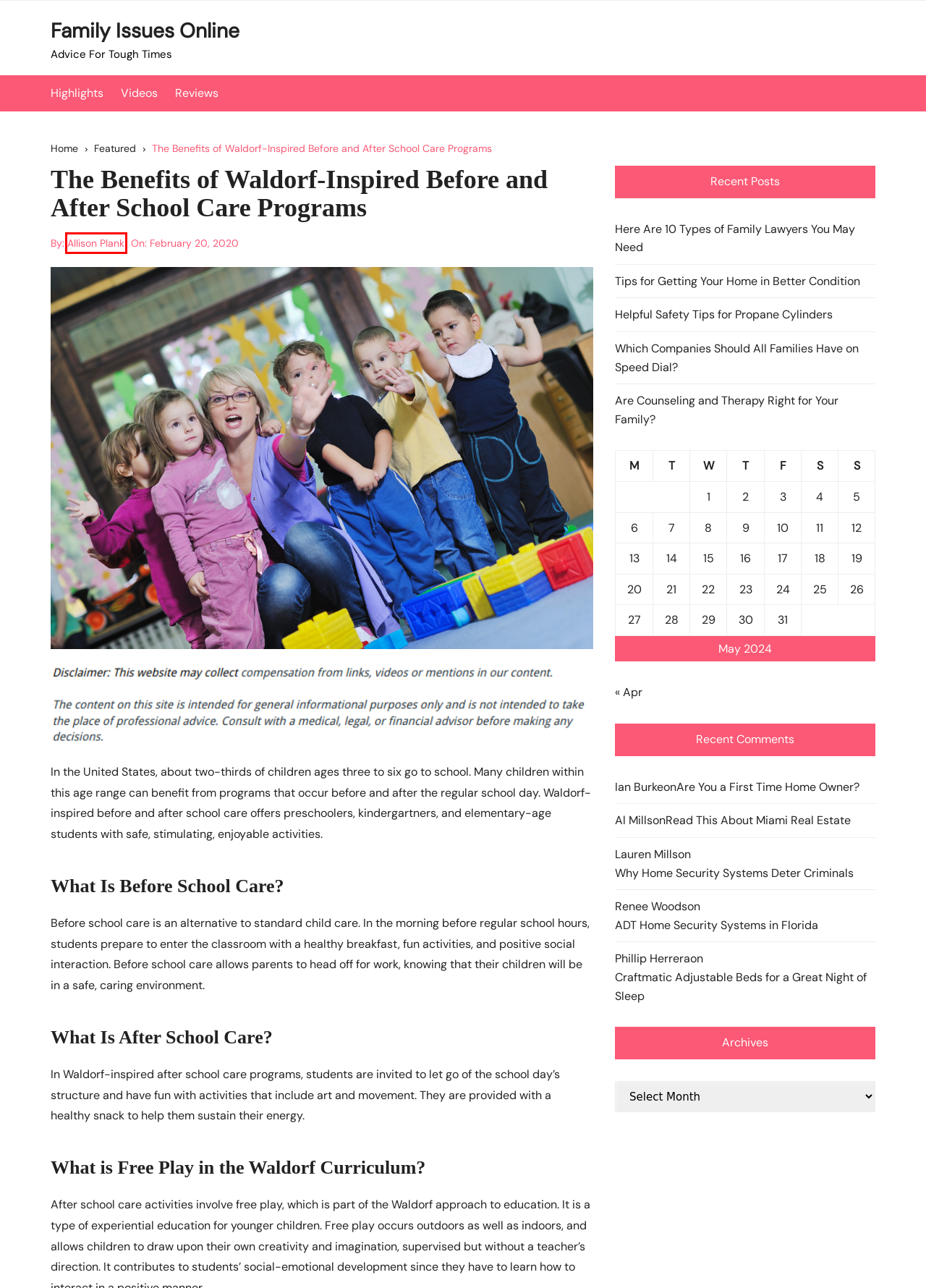A screenshot of a webpage is given, featuring a red bounding box around a UI element. Please choose the webpage description that best aligns with the new webpage after clicking the element in the bounding box. These are the descriptions:
A. Craftmatic Adjustable Beds for a Great Night of Sleep - Family Issues Online
B. Urban travel tales – by Lisa Samloglou
C. Family Issues Online - Advice For Tough Times
D. Here Are 10 Types of Family Lawyers You May Need
E. Business Directory Archives - Family Issues Online
F. Tips for Getting Your Home in Better Condition - Family Issues Online
G. Allison Plank, Author at Family Issues Online
H. Read This About Miami Real Estate - Family Issues Online

G